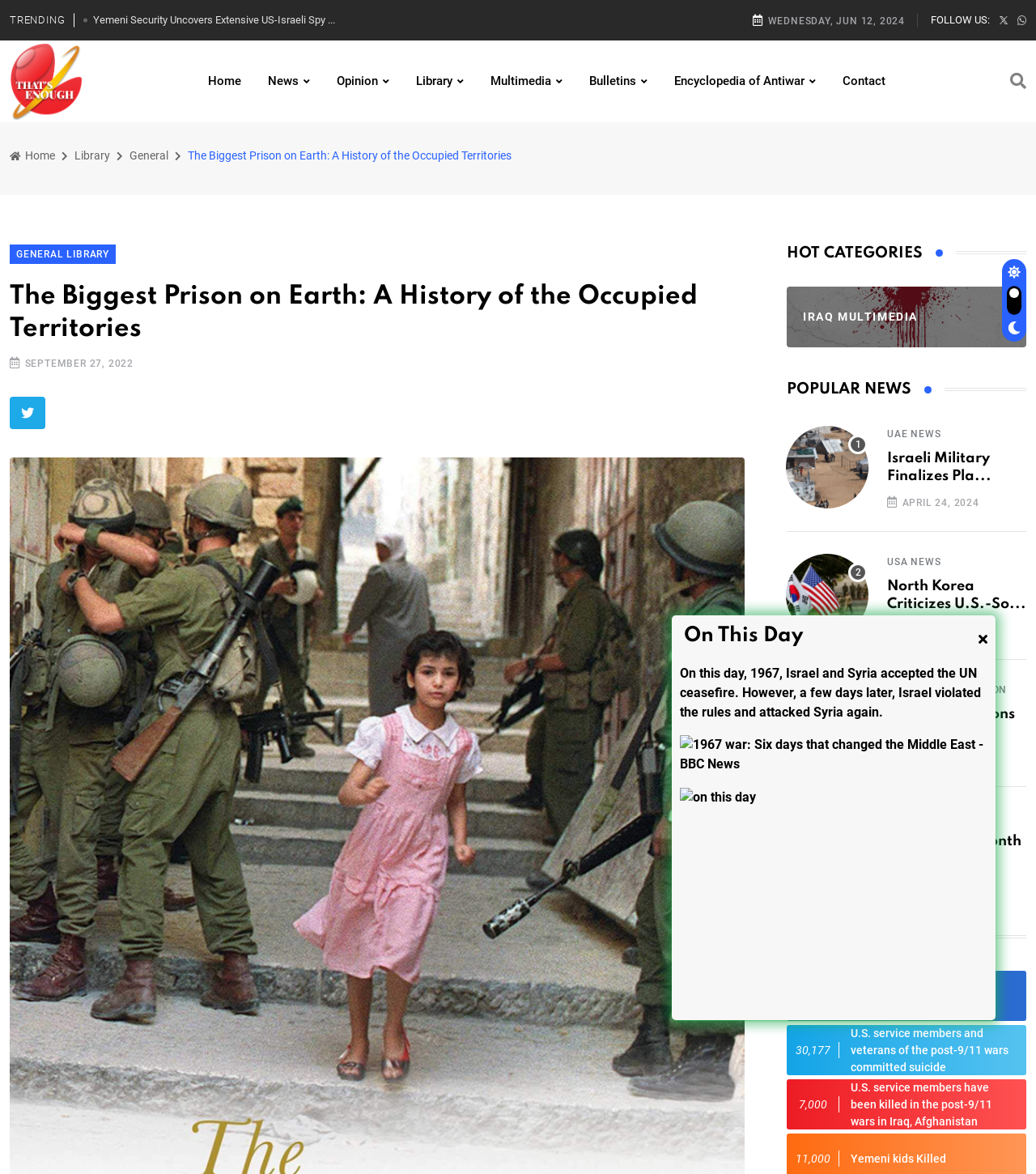Please determine the bounding box of the UI element that matches this description: Encyclopedia of Antiwar. The coordinates should be given as (top-left x, top-left y, bottom-right x, bottom-right y), with all values between 0 and 1.

[0.646, 0.034, 0.792, 0.104]